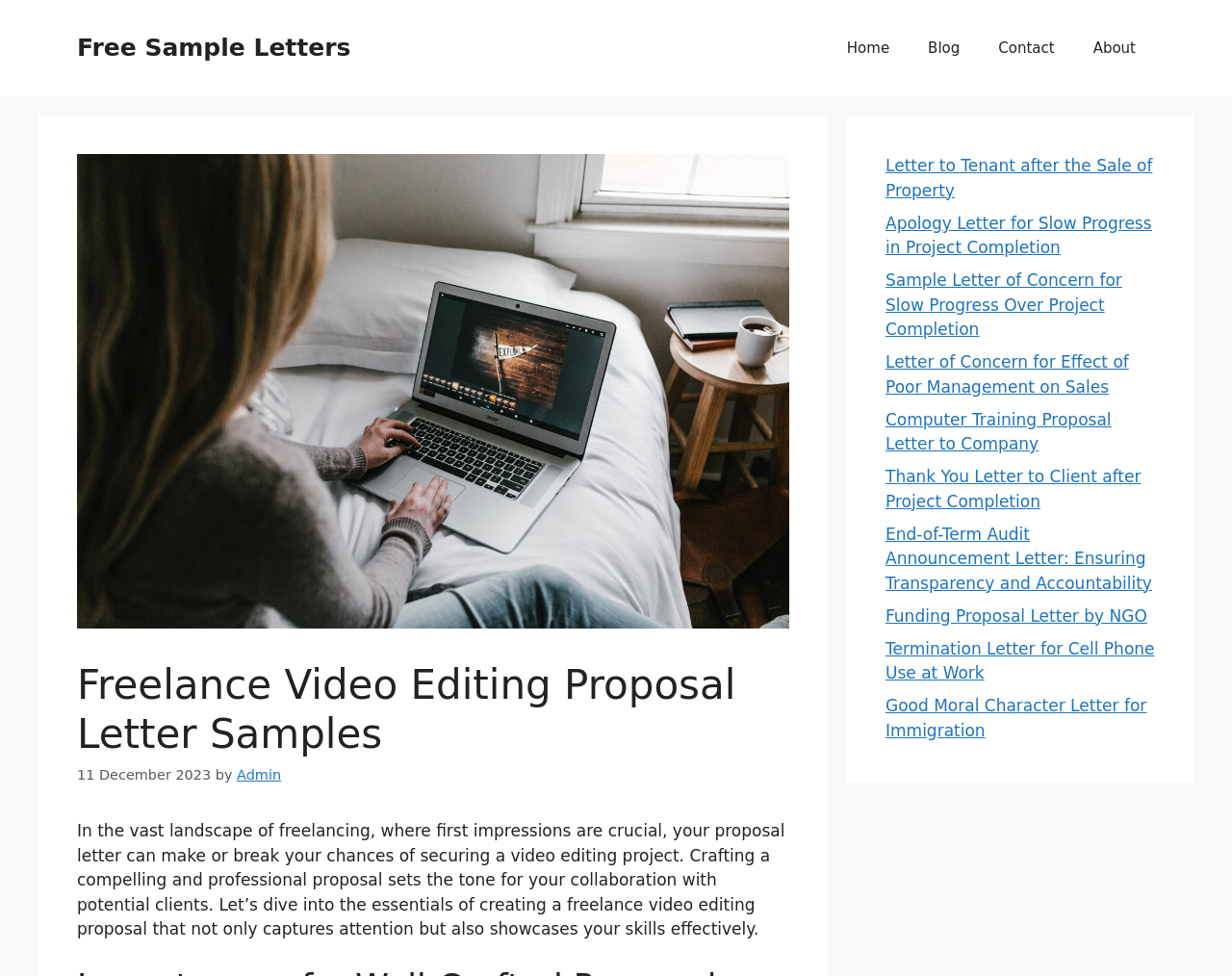What is the date of the webpage content?
Kindly offer a comprehensive and detailed response to the question.

The date '11 December 2023' is mentioned in the webpage content, indicating when the content was published or updated.